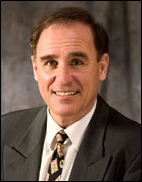What region does Jeff Queen provide real estate services in?
Based on the visual details in the image, please answer the question thoroughly.

According to the caption, Jeff Queen's professional profile highlights his role in providing outstanding real estate services in the South Okanagan region, indicating that this is the area where he operates as a realtor.